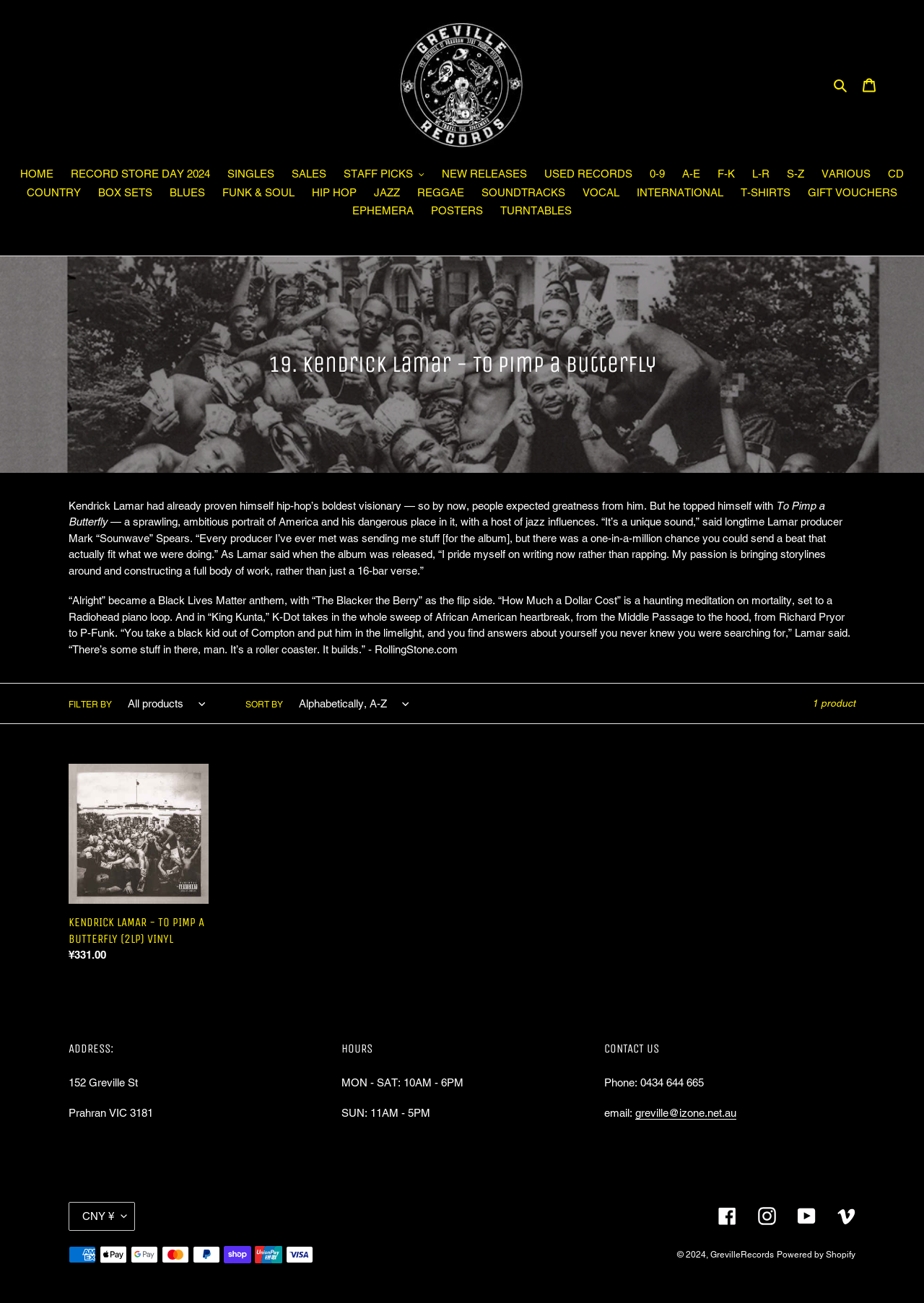Determine the main heading of the webpage and generate its text.

Collection:
19. Kendrick Lamar - To Pimp a Butterfly